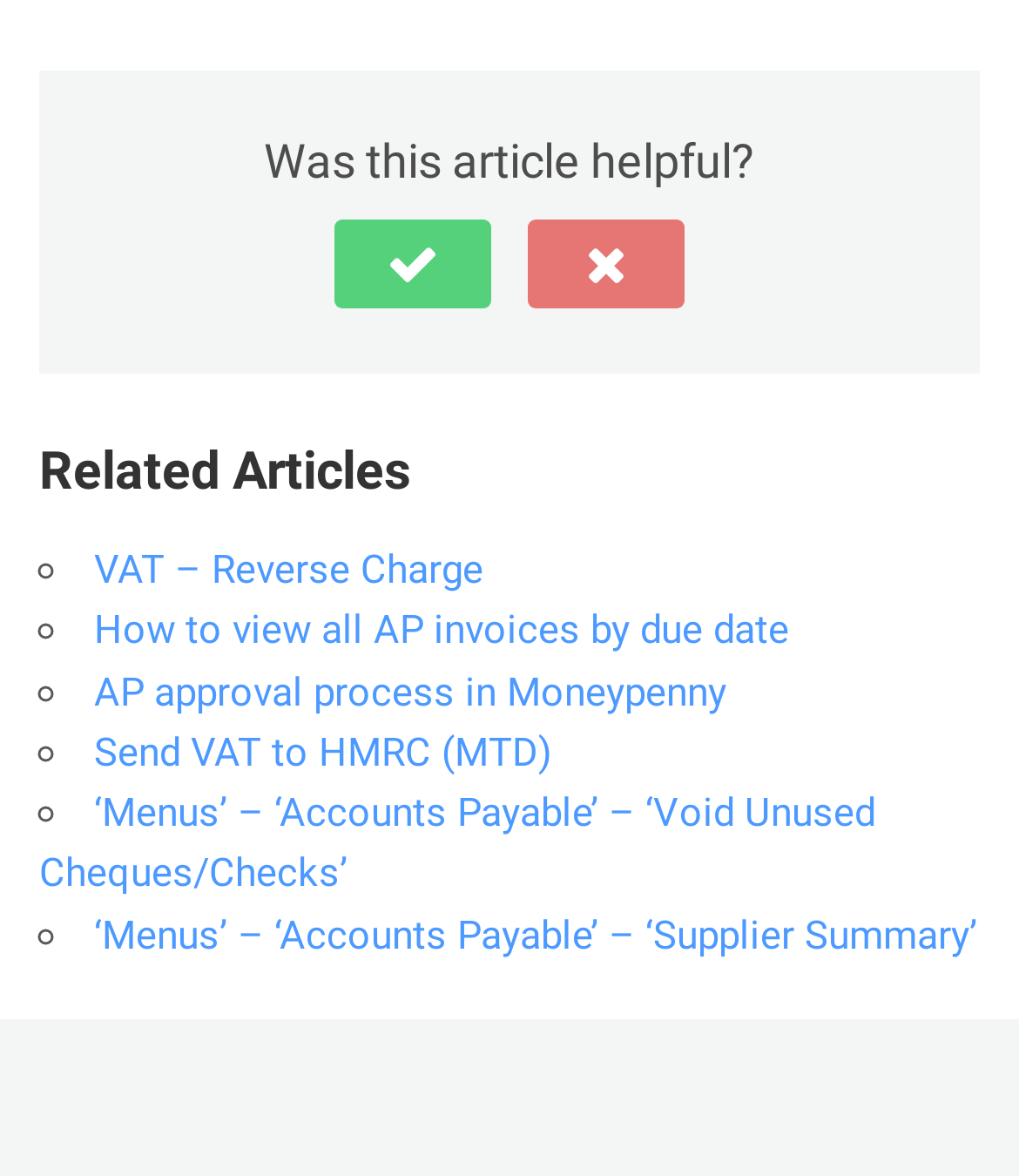How many related articles are listed?
Based on the visual details in the image, please answer the question thoroughly.

I counted the number of links under the 'Related Articles' heading, and there are 7 links listed.